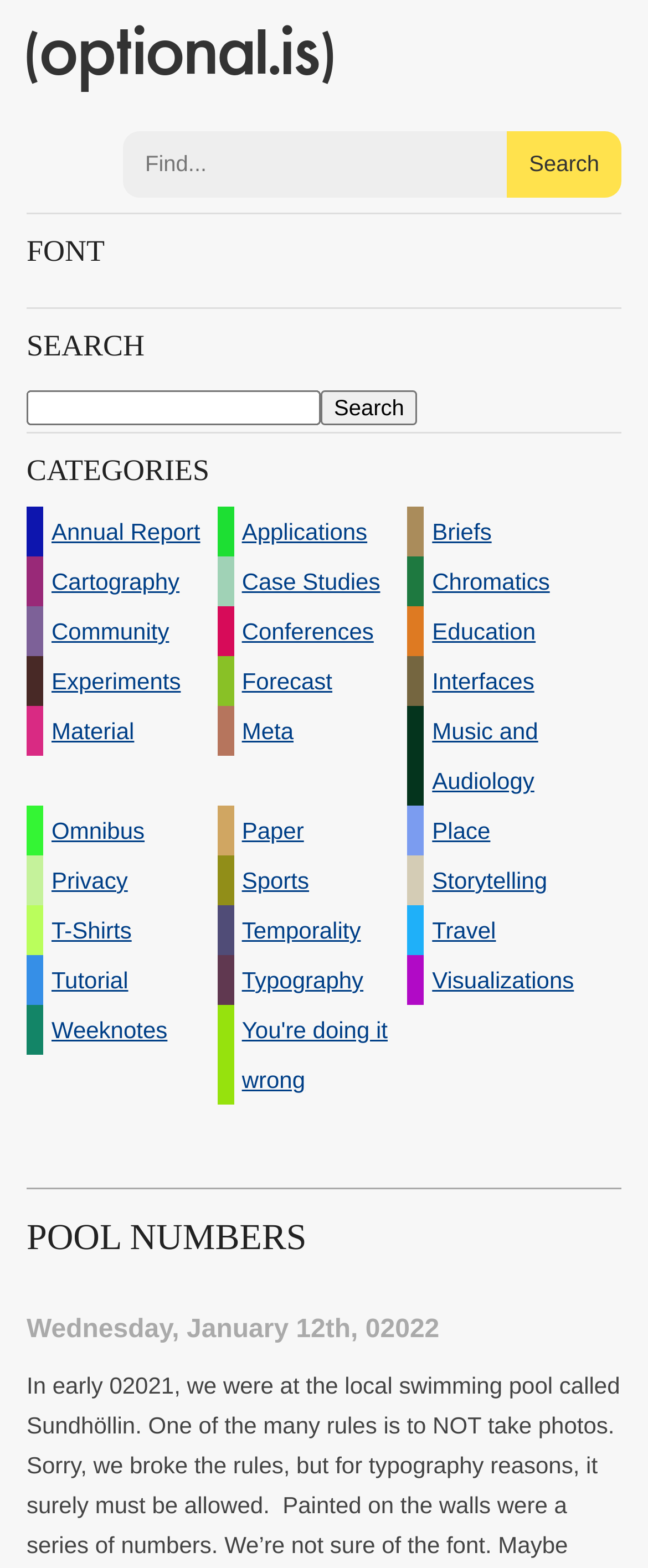Determine the bounding box coordinates of the section I need to click to execute the following instruction: "Click on the Typography link". Provide the coordinates as four float numbers between 0 and 1, i.e., [left, top, right, bottom].

[0.335, 0.609, 0.628, 0.641]